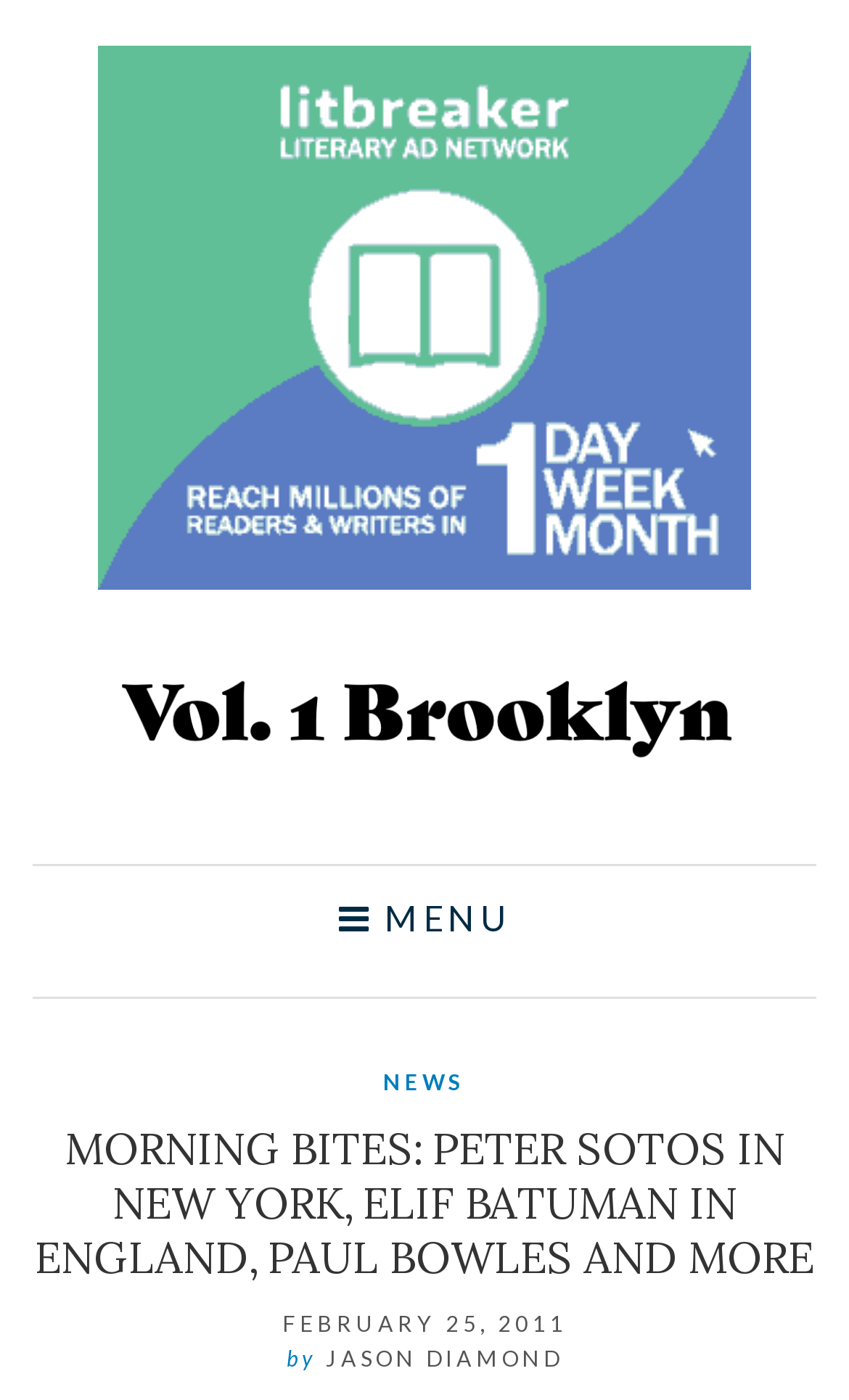Given the description of the UI element: "by", predict the bounding box coordinates in the form of [left, top, right, bottom], with each value being a float between 0 and 1.

[0.337, 0.961, 0.383, 0.98]